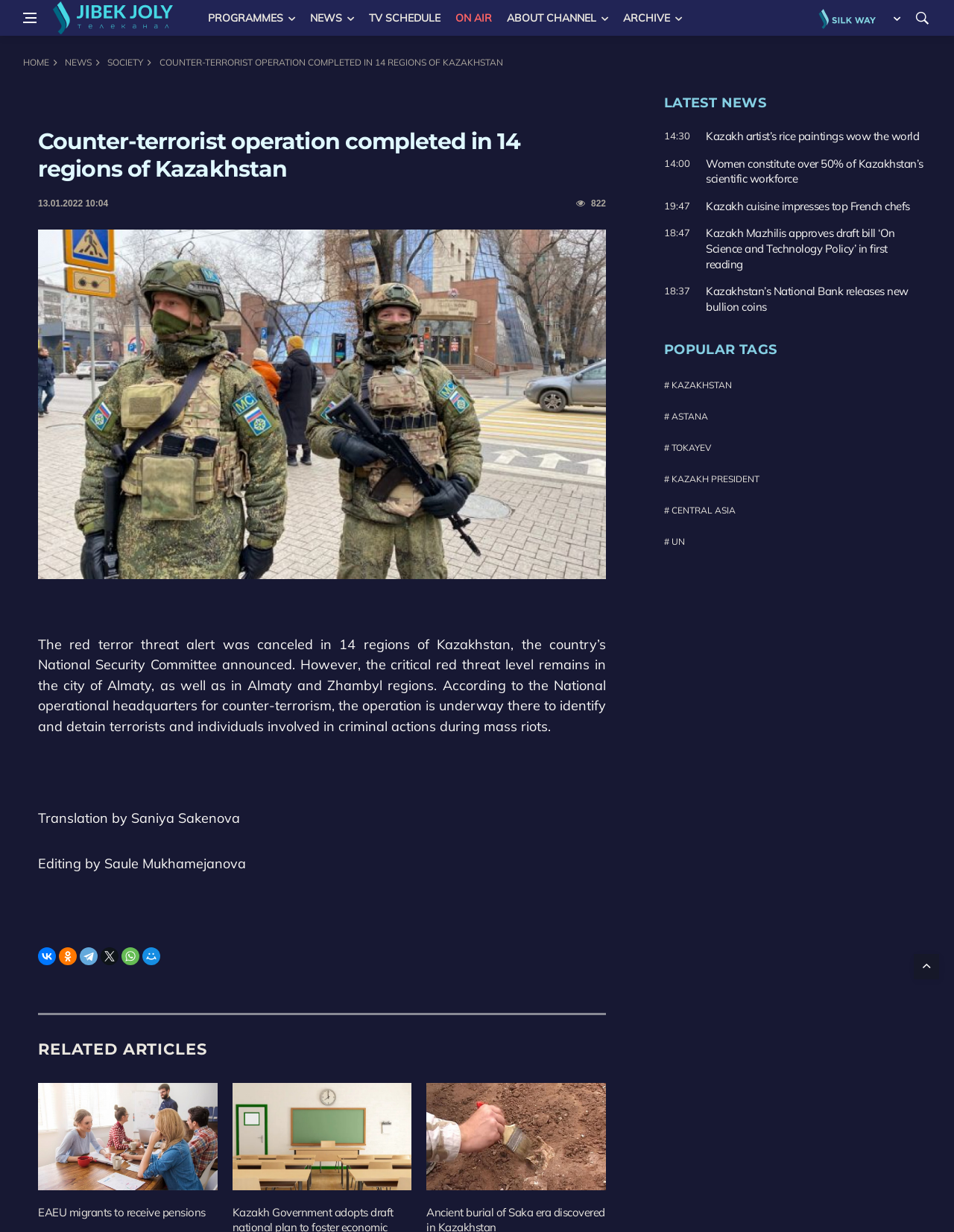What is the topic of the article?
Please provide a comprehensive answer to the question based on the webpage screenshot.

I inferred this answer by looking at the heading 'Counter-terrorist operation completed in 14 regions of Kazakhstan' which is a prominent element on the webpage, indicating that the article is about a counter-terrorist operation.